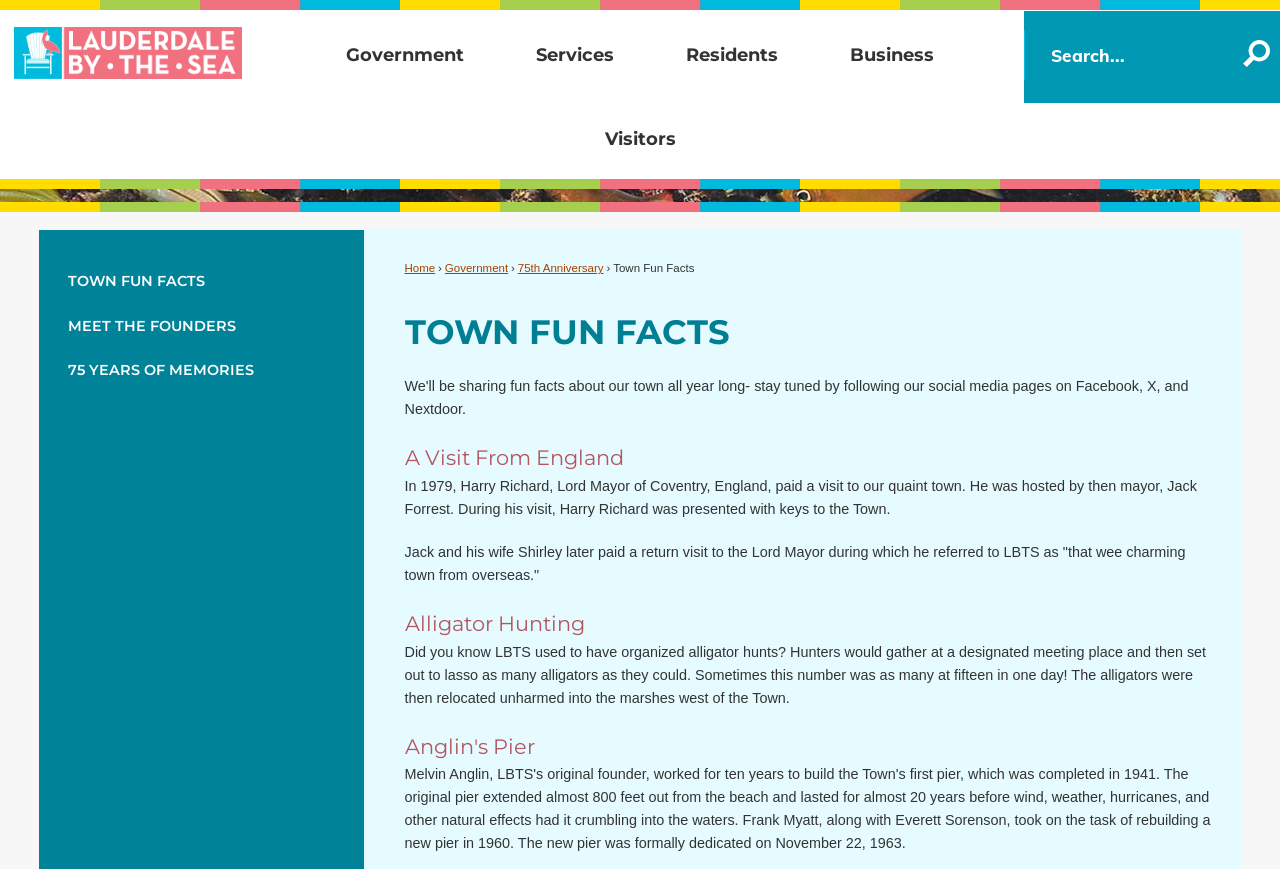Create a full and detailed caption for the entire webpage.

The webpage is about Town Fun Facts in Lauderdale-By-The-Sea, Florida. At the top left, there is a link to "Skip to Main Content" and a link to the "Homepage" with an accompanying image. On the top right, there is a search bar with a search button and an image. 

Below the top section, there is a vertical menu with five menu items: "Government", "Services", "Residents", "Business", and "Visitors". 

The main content of the webpage is divided into sections, each with a heading. The first section is "TOWN FUN FACTS", followed by "A Visit From England", which describes a visit from the Lord Mayor of Coventry, England to the town in 1979. 

The next section is "Alligator Hunting", which talks about the town's history of organized alligator hunts. The final section is "Anglin's Pier", but its content is not specified. 

On the right side of the webpage, there are two complementary sections, each with a vertical menu. The first menu has three menu items: "TOWN FUN FACTS", "MEET THE FOUNDERS", and "75 YEARS OF MEMORIES", each with a corresponding link. The second complementary section is empty.